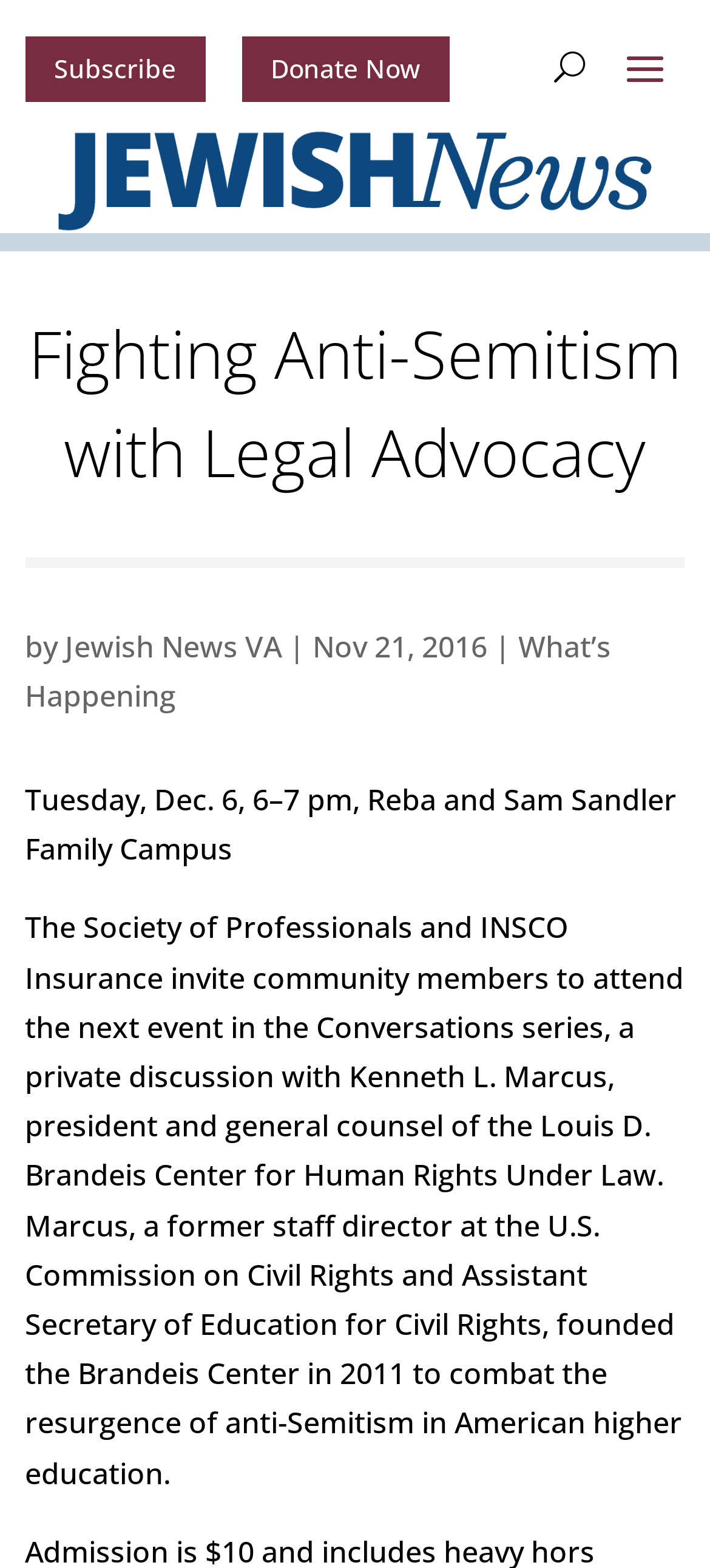Who is the speaker at the event?
Look at the image and answer the question using a single word or phrase.

Kenneth L. Marcus